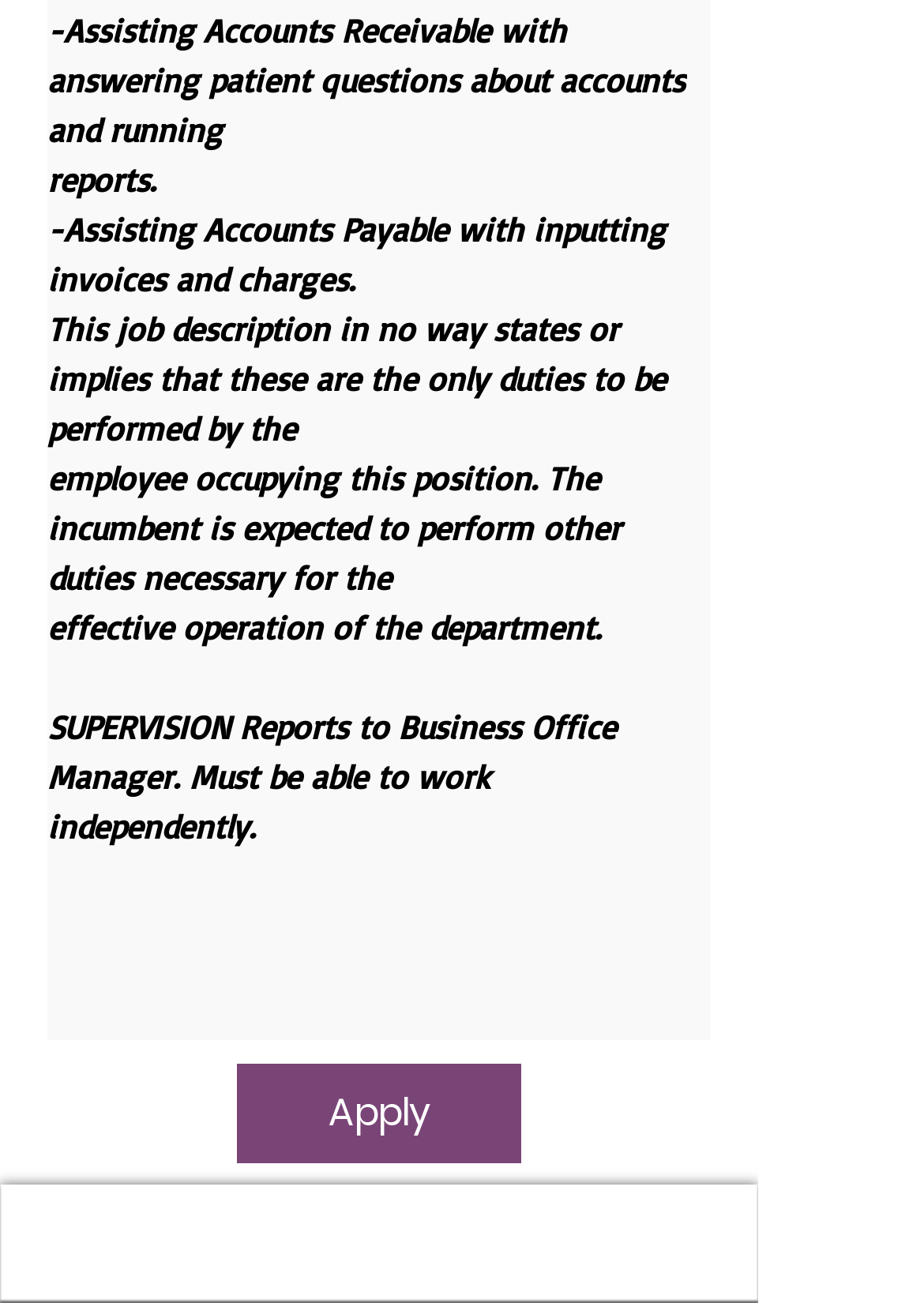Please provide a comprehensive answer to the question based on the screenshot: What can I do on this webpage?

There is an 'Apply' link on the webpage, which suggests that I can apply for the job described on this webpage.